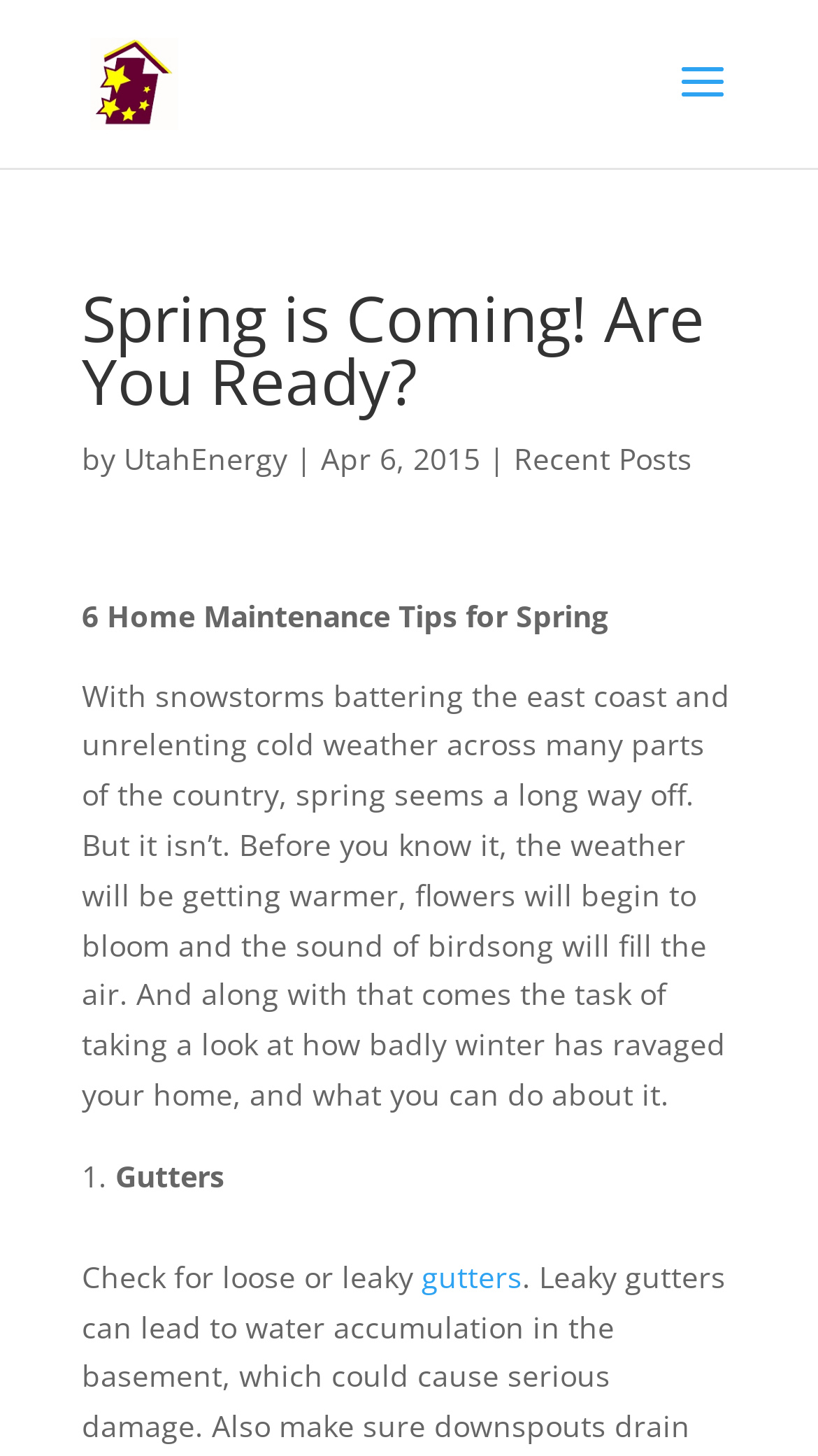Please answer the following question as detailed as possible based on the image: 
What is the topic of the article?

I found the topic of the article by looking at the title, where it says '6 Home Maintenance Tips for Spring', and also by reading the introduction, which talks about preparing homes for spring.